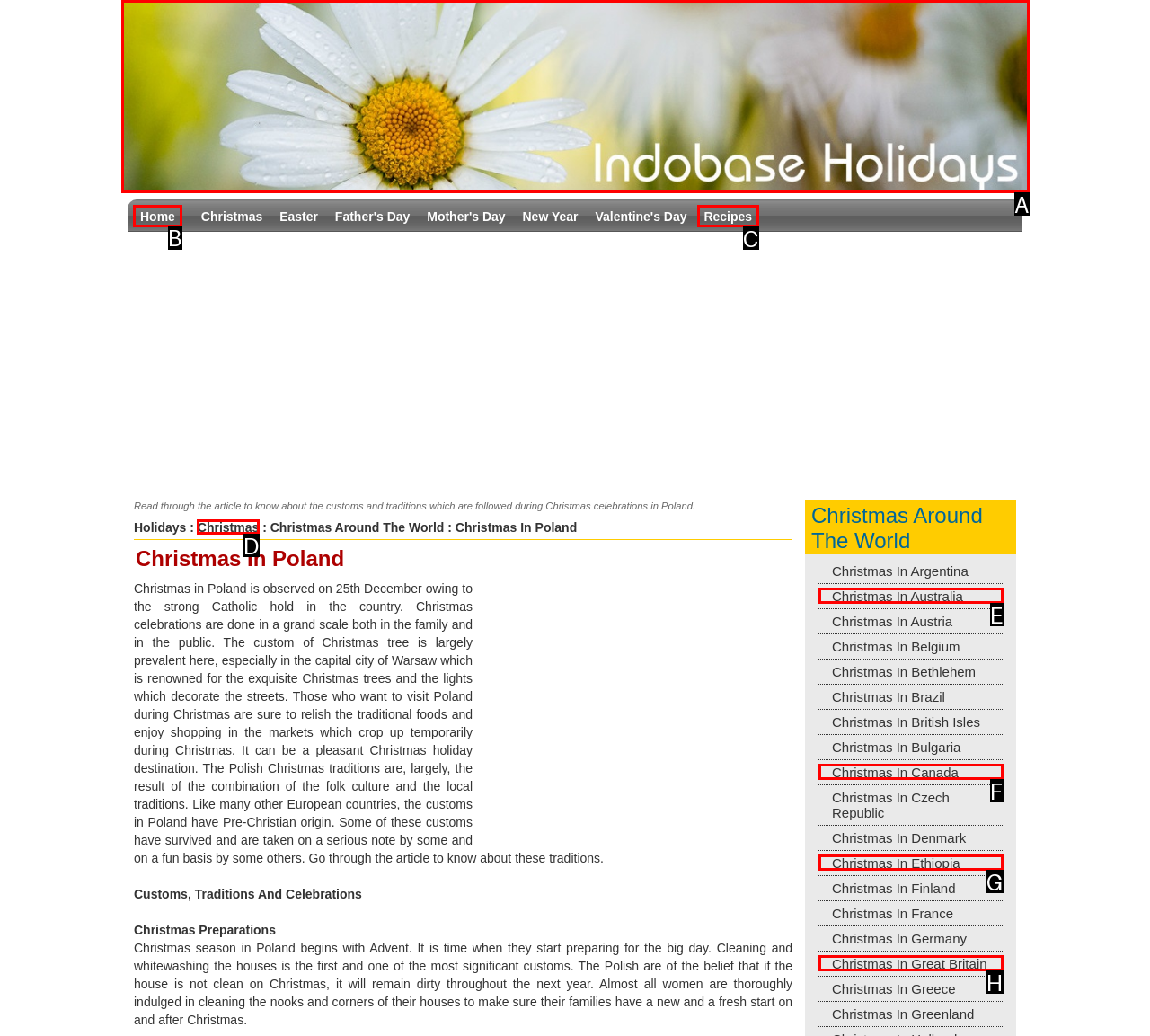Tell me which one HTML element I should click to complete this task: Click on the 'Home' link Answer with the option's letter from the given choices directly.

B